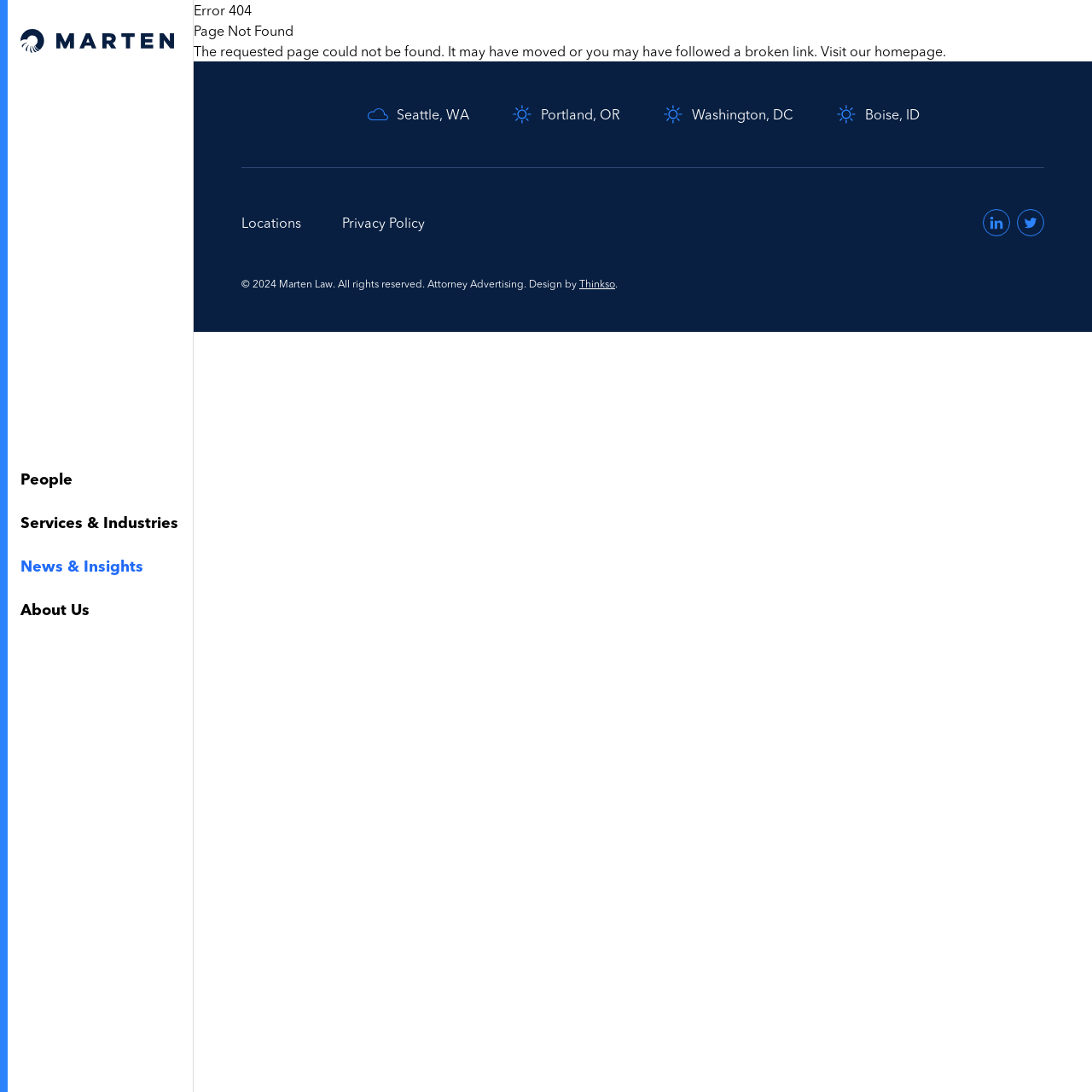Answer the following in one word or a short phrase: 
What is the name of the law firm?

Marten Law